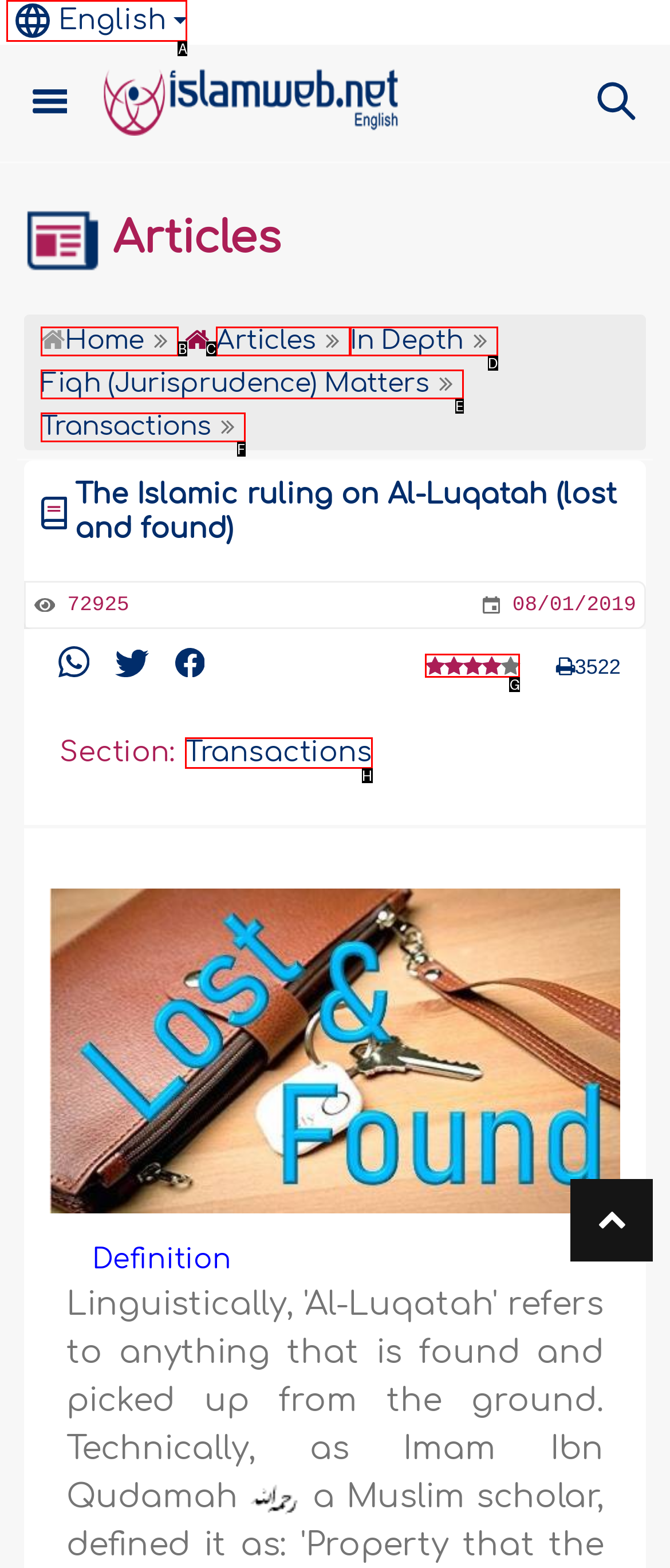Determine which option should be clicked to carry out this task: Rate this article
State the letter of the correct choice from the provided options.

G